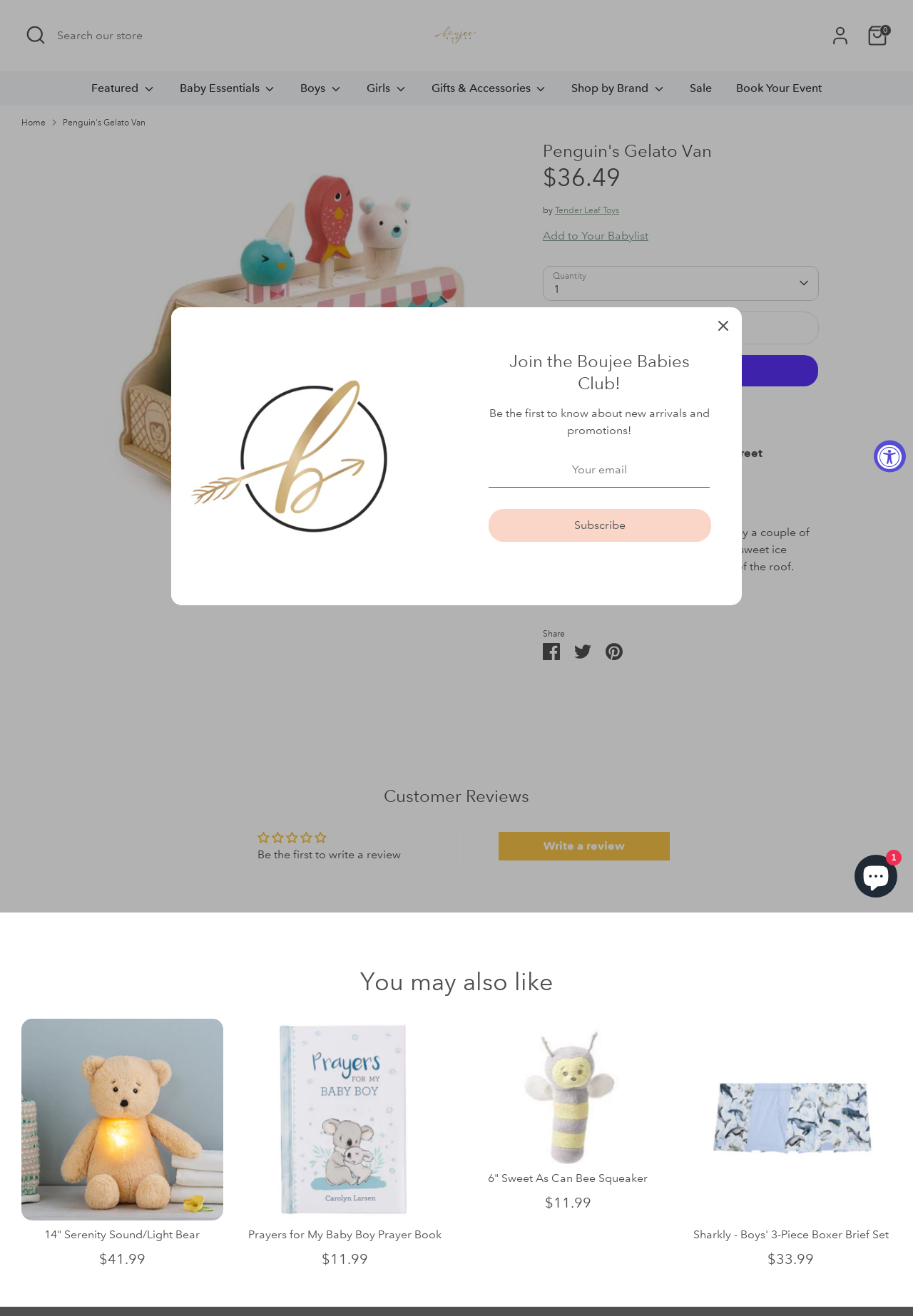Using the webpage screenshot, locate the HTML element that fits the following description and provide its bounding box: "More links".

[0.9, 0.061, 1.0, 0.08]